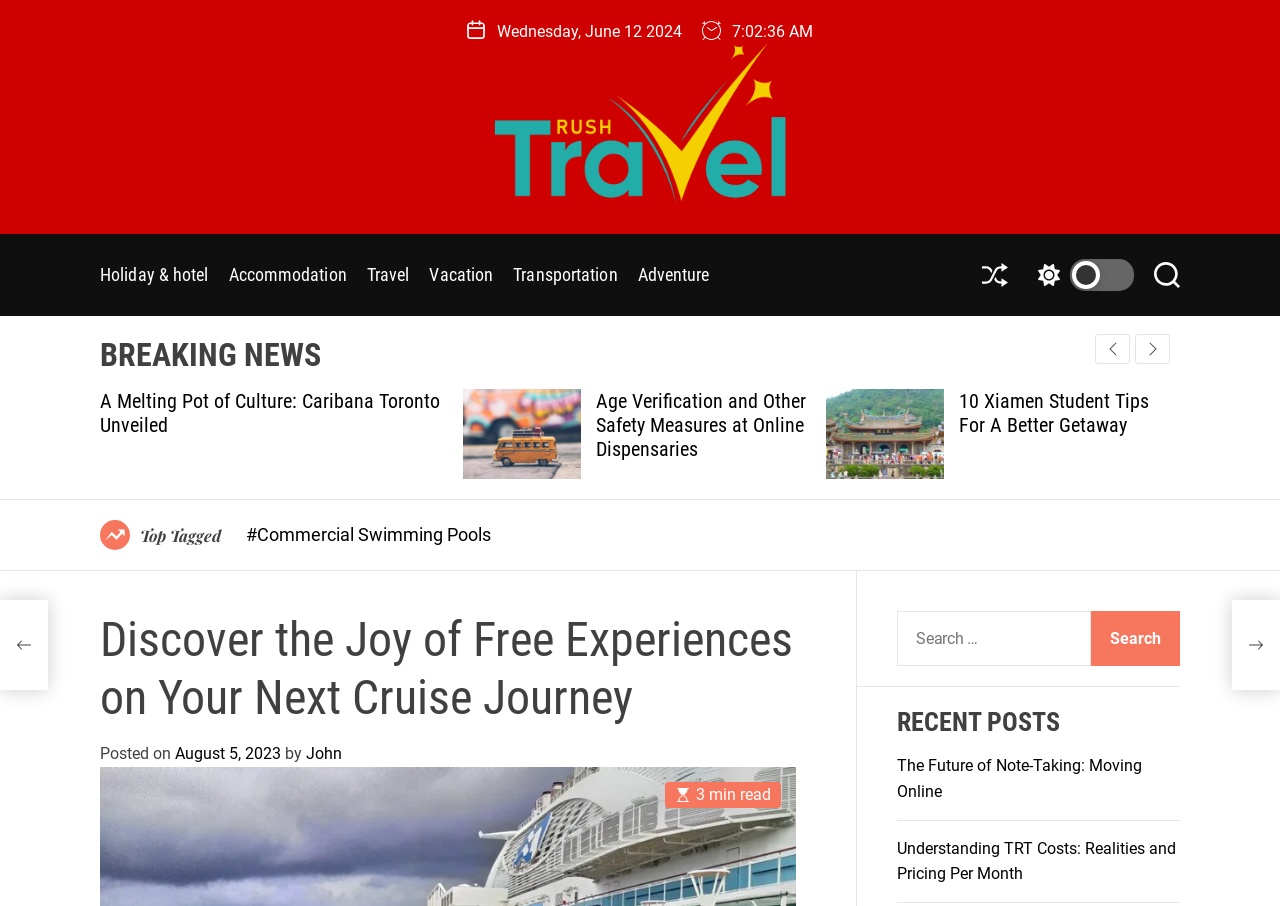What is the date displayed on the top of the webpage?
Give a single word or phrase as your answer by examining the image.

Wednesday, June 12 2024